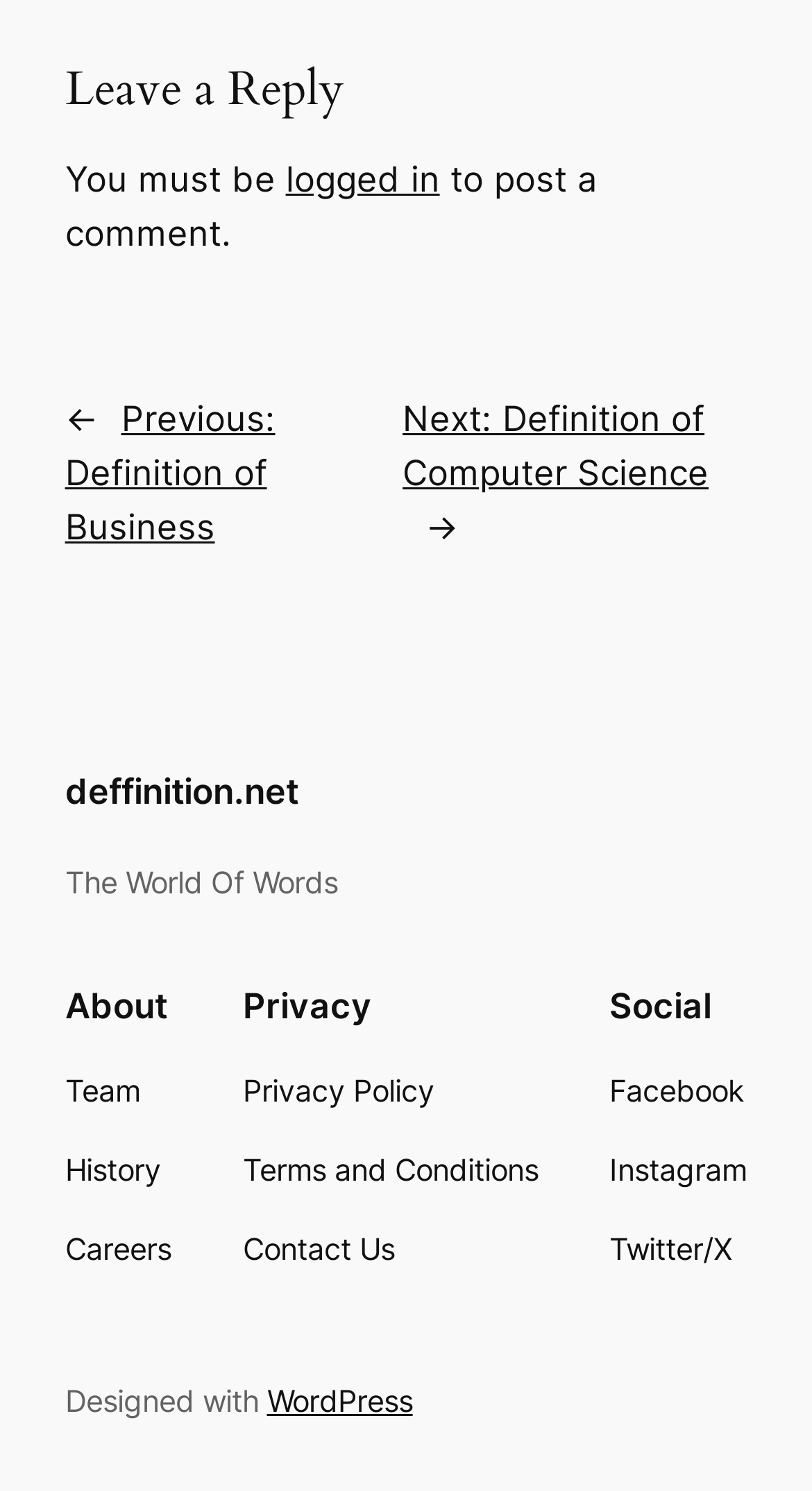Given the content of the image, can you provide a detailed answer to the question?
What is the title of the first navigation menu?

The first navigation menu is located at the top of the webpage, and its title is 'Posts', which can be found by examining the bounding box coordinates and the OCR text of the element.